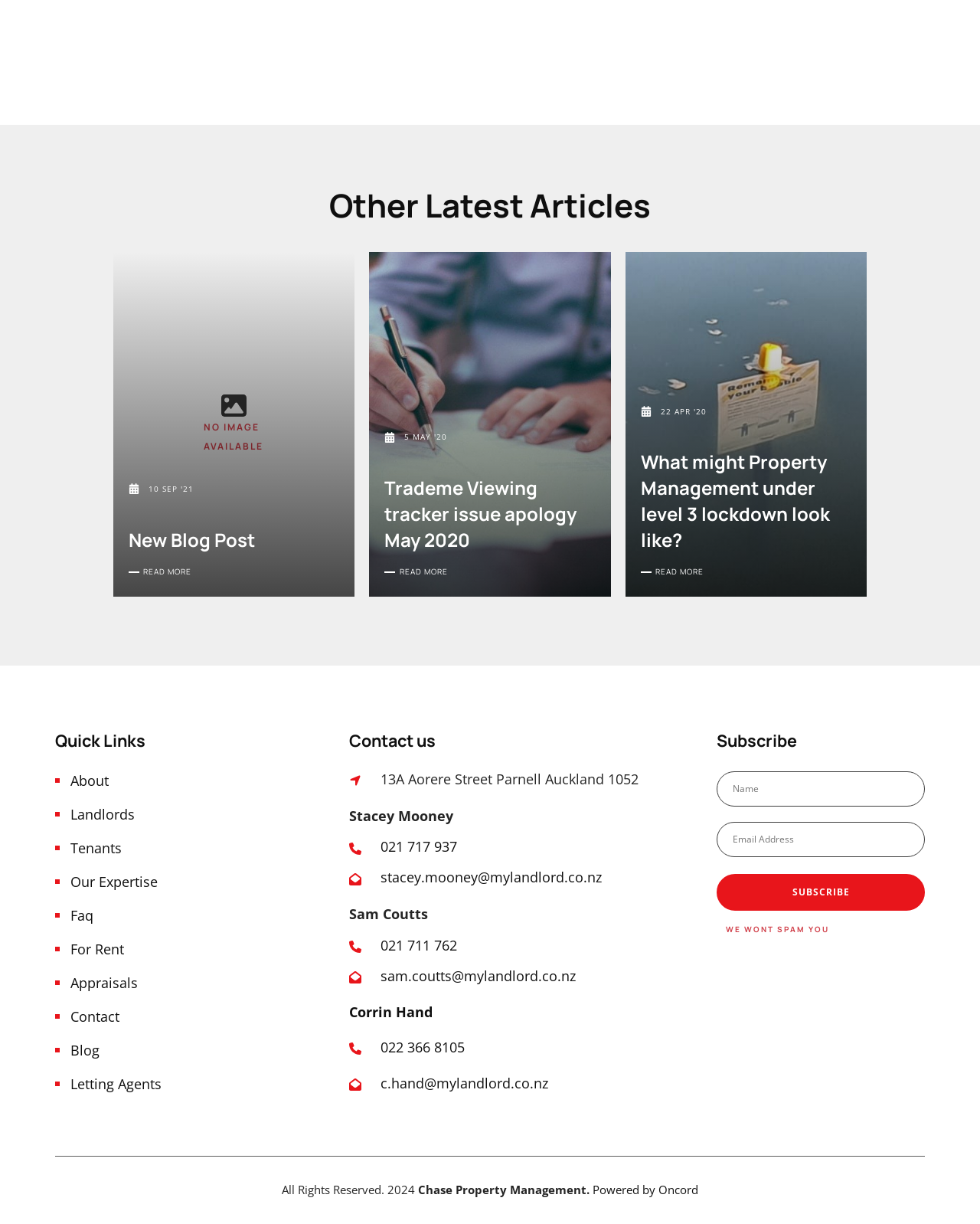Find the bounding box coordinates of the area to click in order to follow the instruction: "Click on the 'About' link".

[0.056, 0.63, 0.111, 0.645]